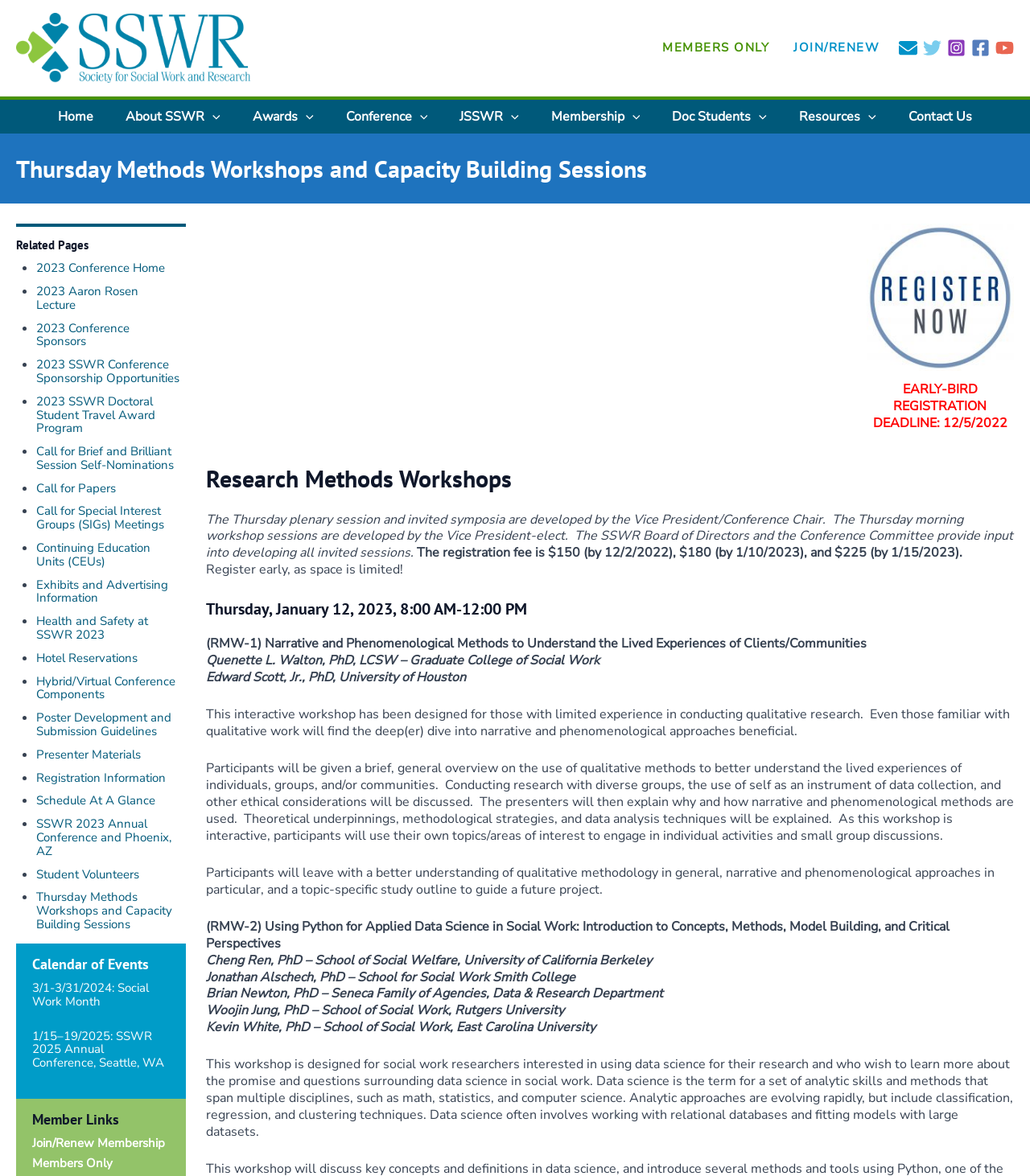Find the bounding box coordinates of the area to click in order to follow the instruction: "View the 2023 Conference Home page".

[0.035, 0.222, 0.175, 0.234]